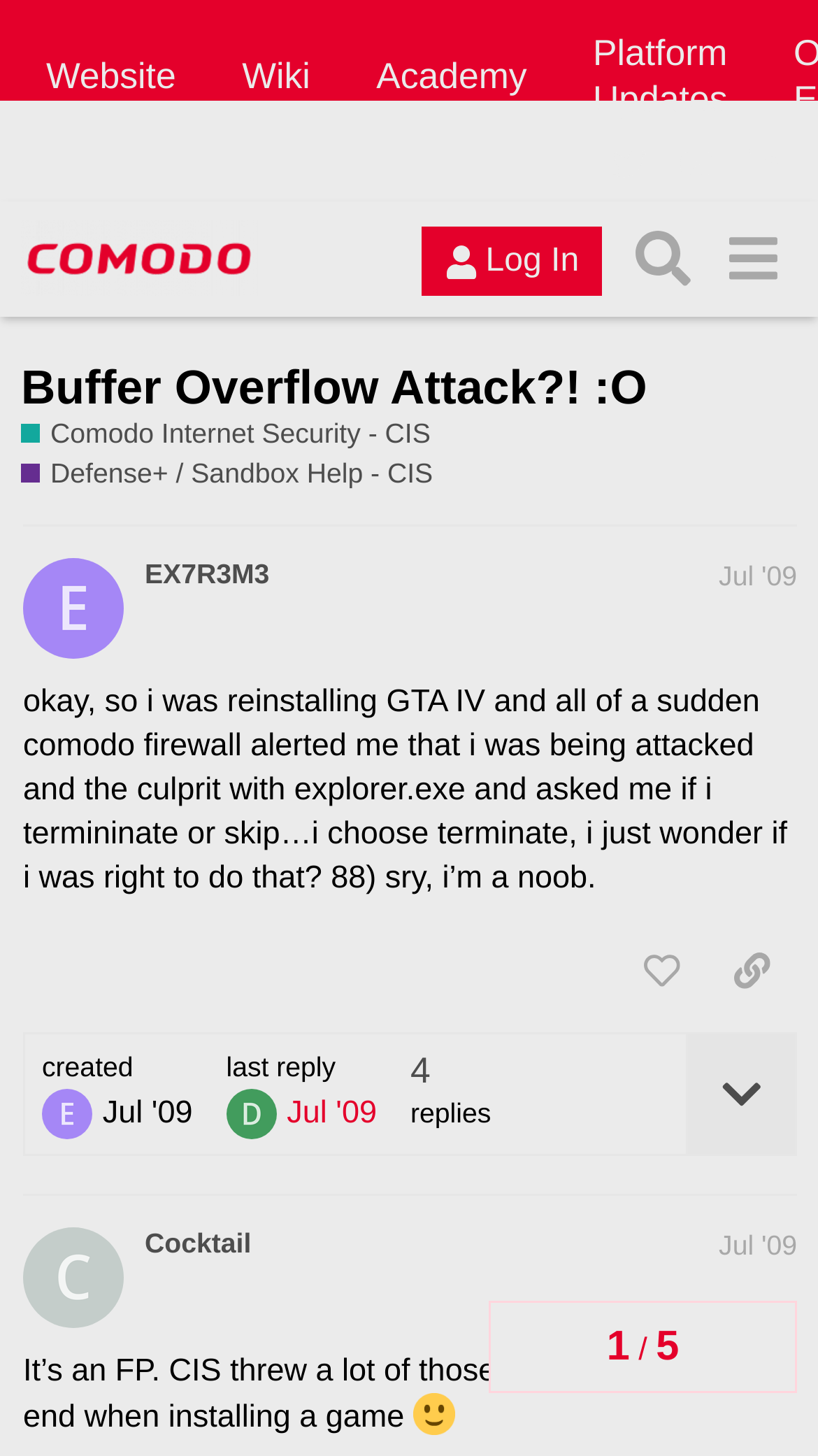Could you determine the bounding box coordinates of the clickable element to complete the instruction: "Contact via email"? Provide the coordinates as four float numbers between 0 and 1, i.e., [left, top, right, bottom].

None